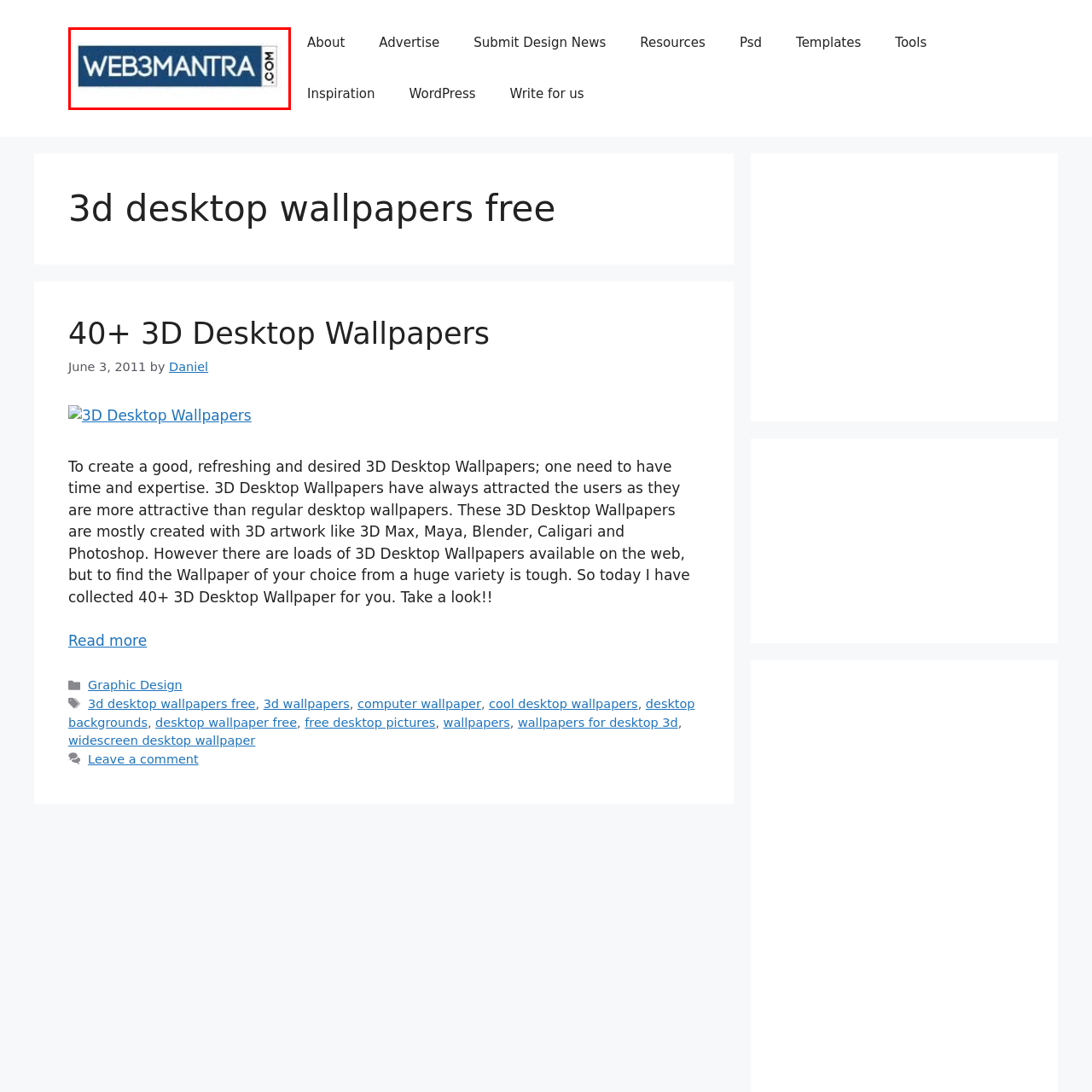Observe the visual content surrounded by a red rectangle, What is the color of the lettering in the logo? Respond using just one word or a short phrase.

White